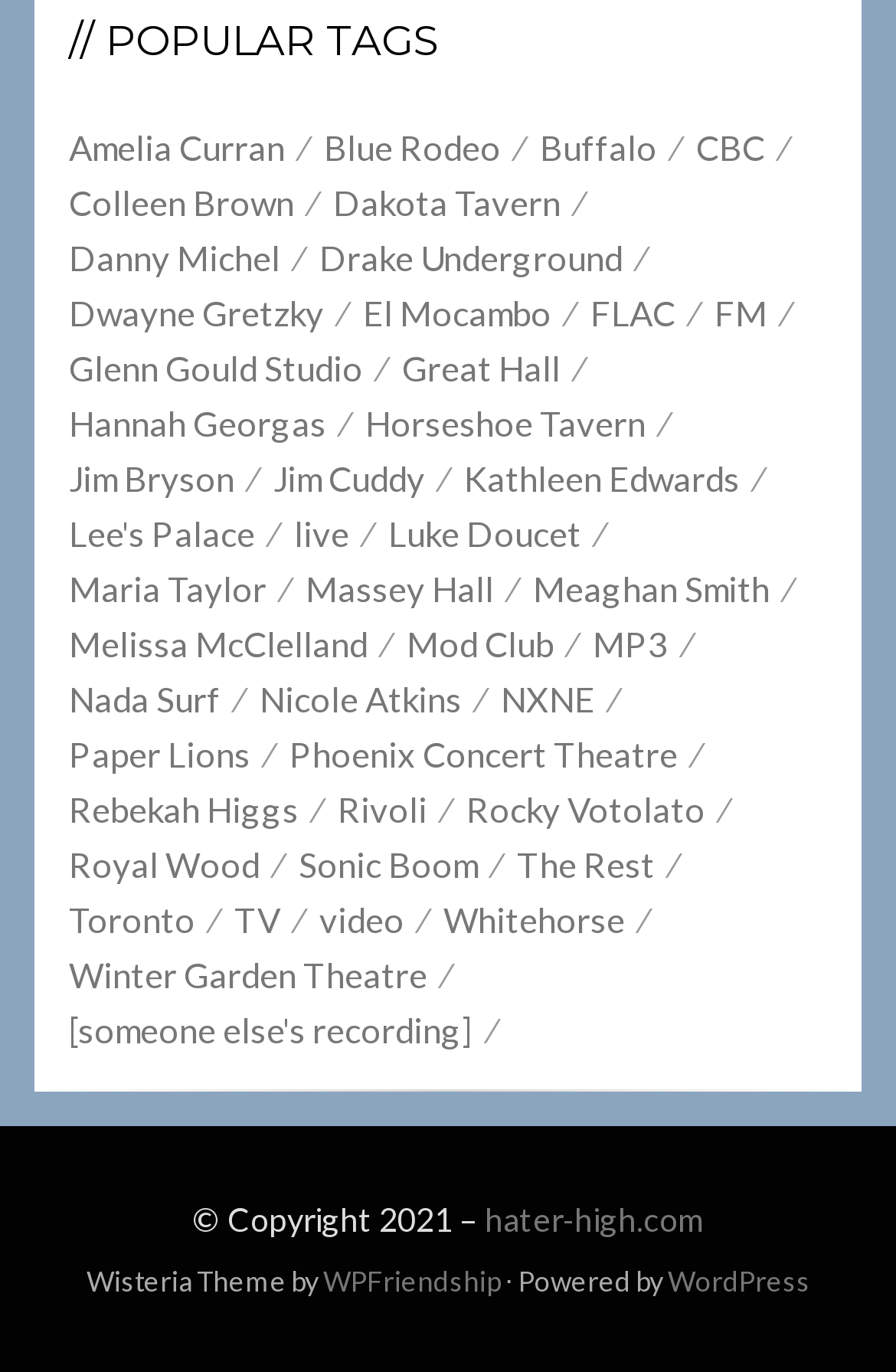Provide your answer in a single word or phrase: 
What is the platform that powers the website?

WordPress